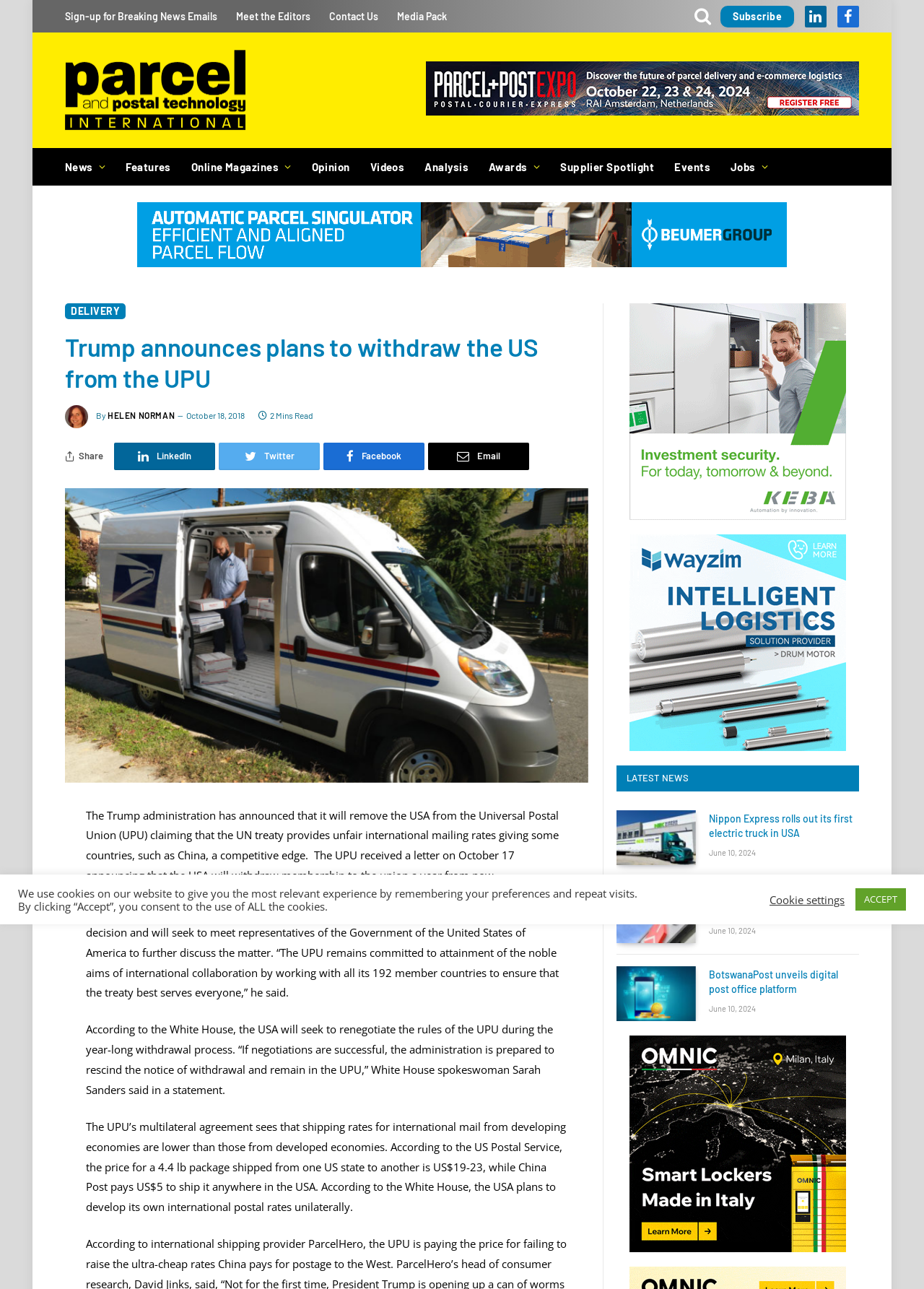Pinpoint the bounding box coordinates of the element to be clicked to execute the instruction: "Read Nippon Express rolls out its first electric truck in USA".

[0.767, 0.629, 0.93, 0.652]